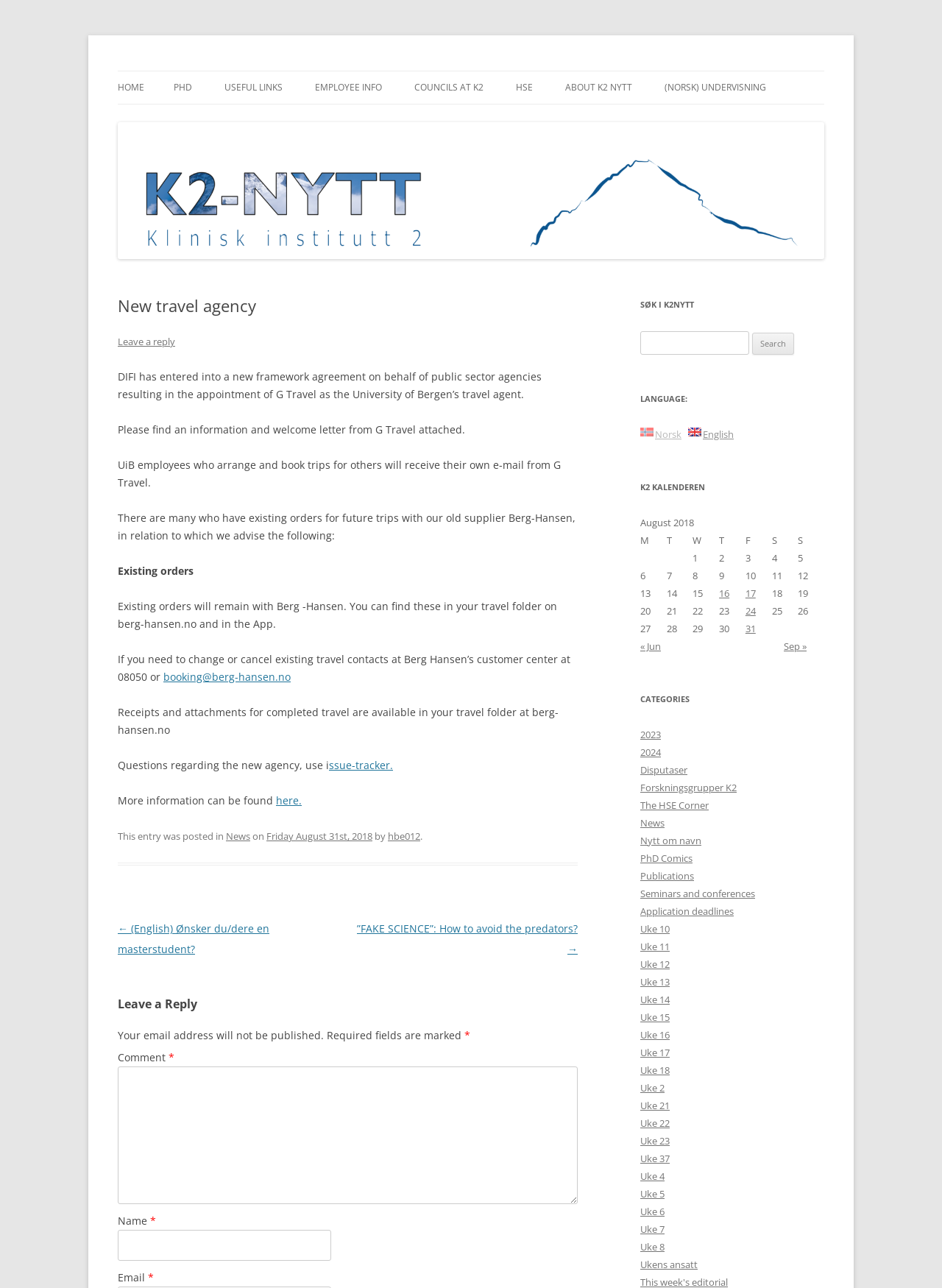What is the purpose of the search box?
Please interpret the details in the image and answer the question thoroughly.

The search box is provided to allow users to search for specific content within the webpage, such as news articles or blog posts, by entering keywords or phrases.